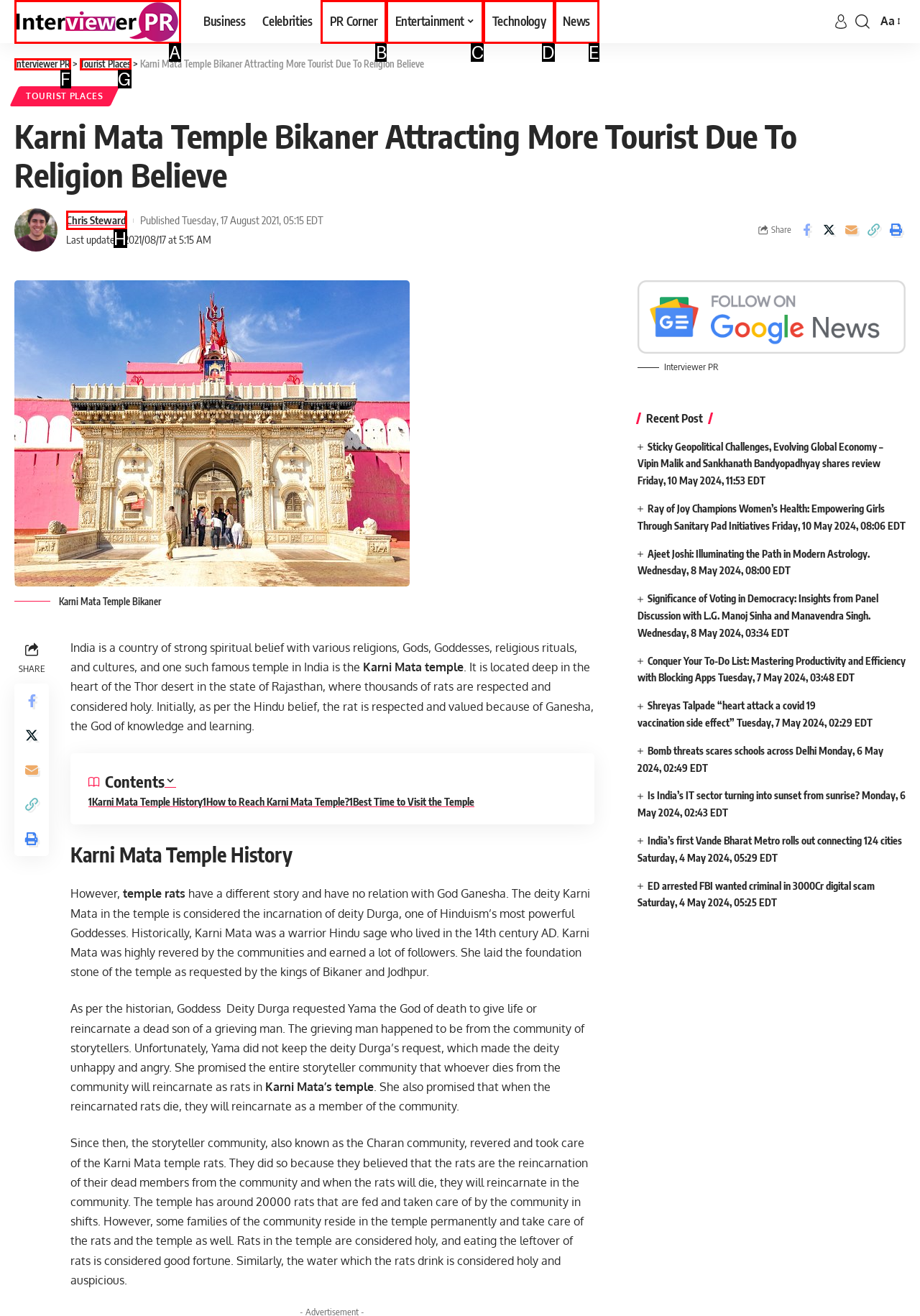Given the description: Tourist Places, identify the HTML element that fits best. Respond with the letter of the correct option from the choices.

G